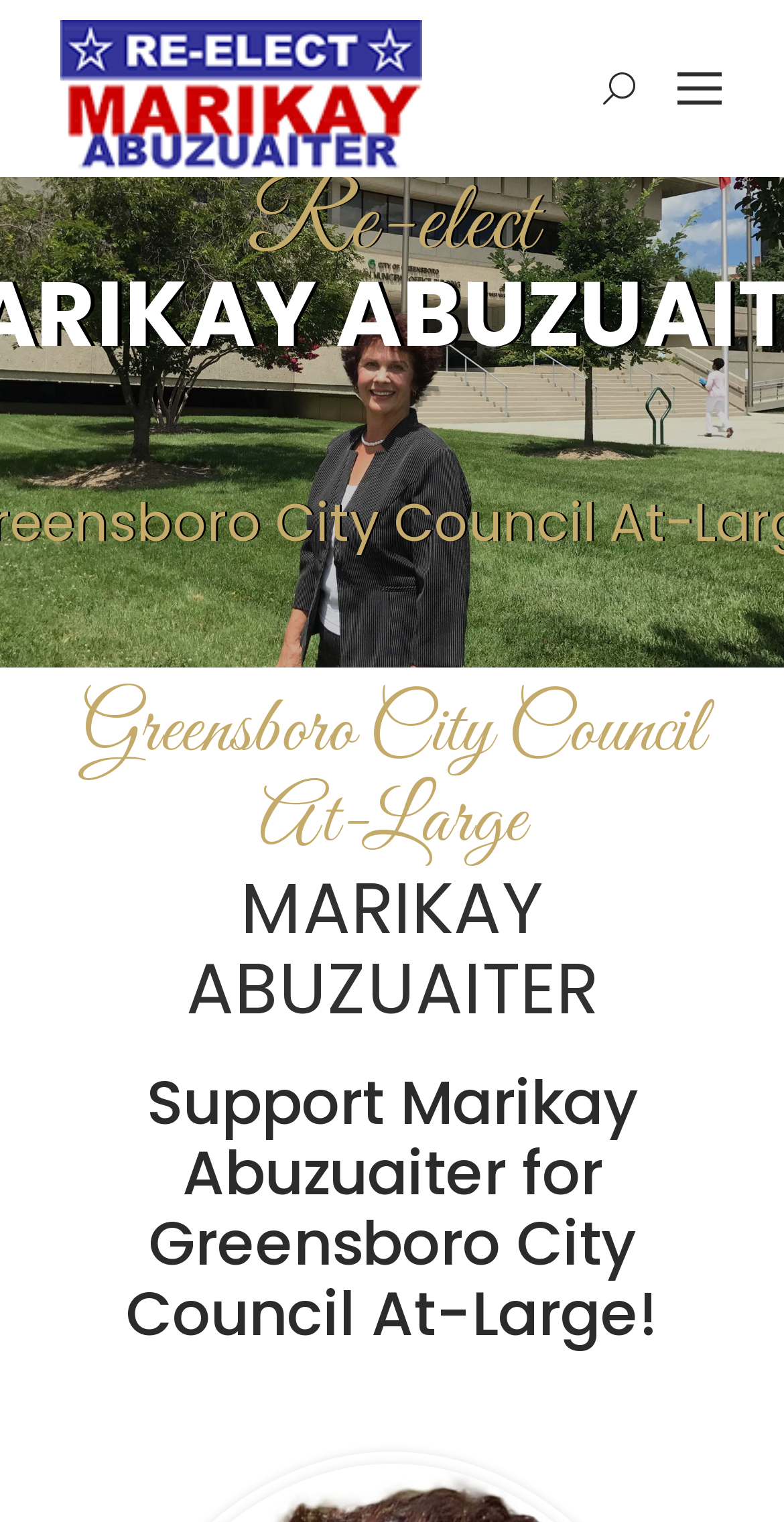Give a one-word or short phrase answer to this question: 
What is the name of the person running for office?

Marikay Abuzuaiter